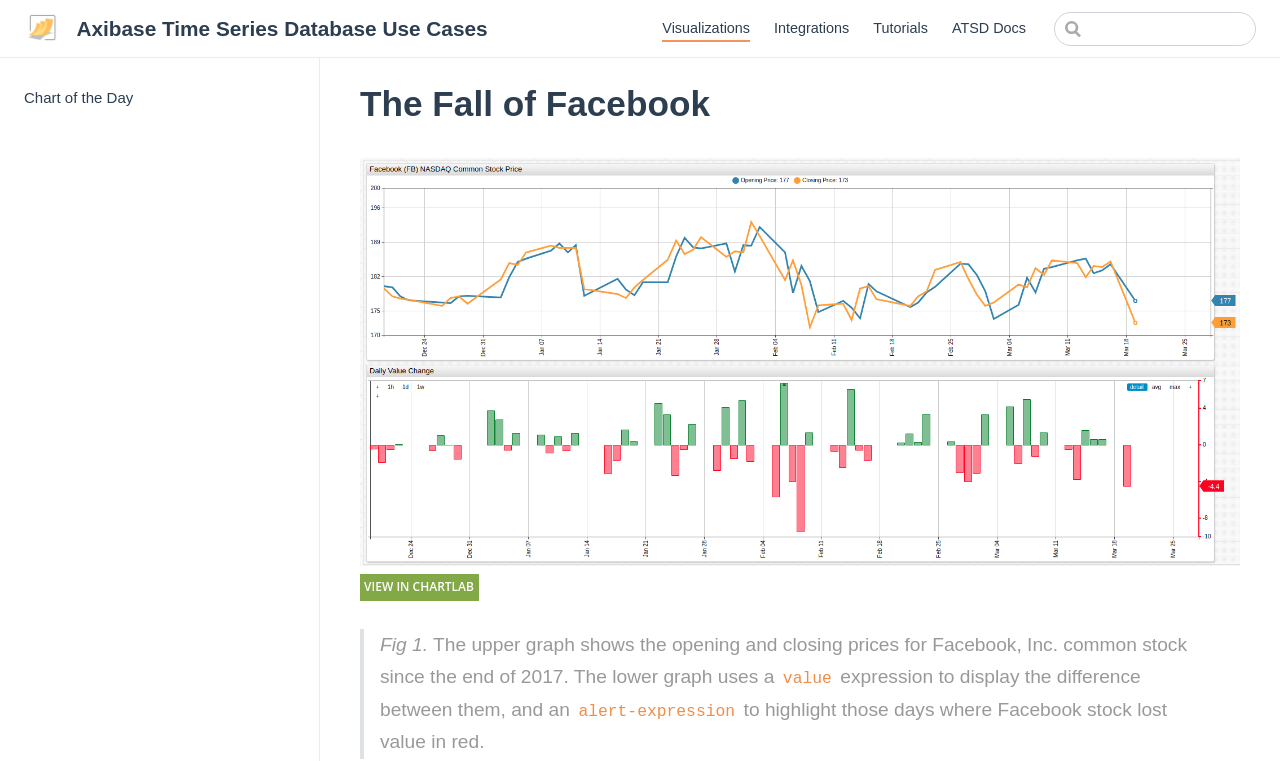Find the bounding box coordinates of the clickable area that will achieve the following instruction: "Click on Axibase Time Series Database Use Cases".

[0.019, 0.015, 0.381, 0.064]